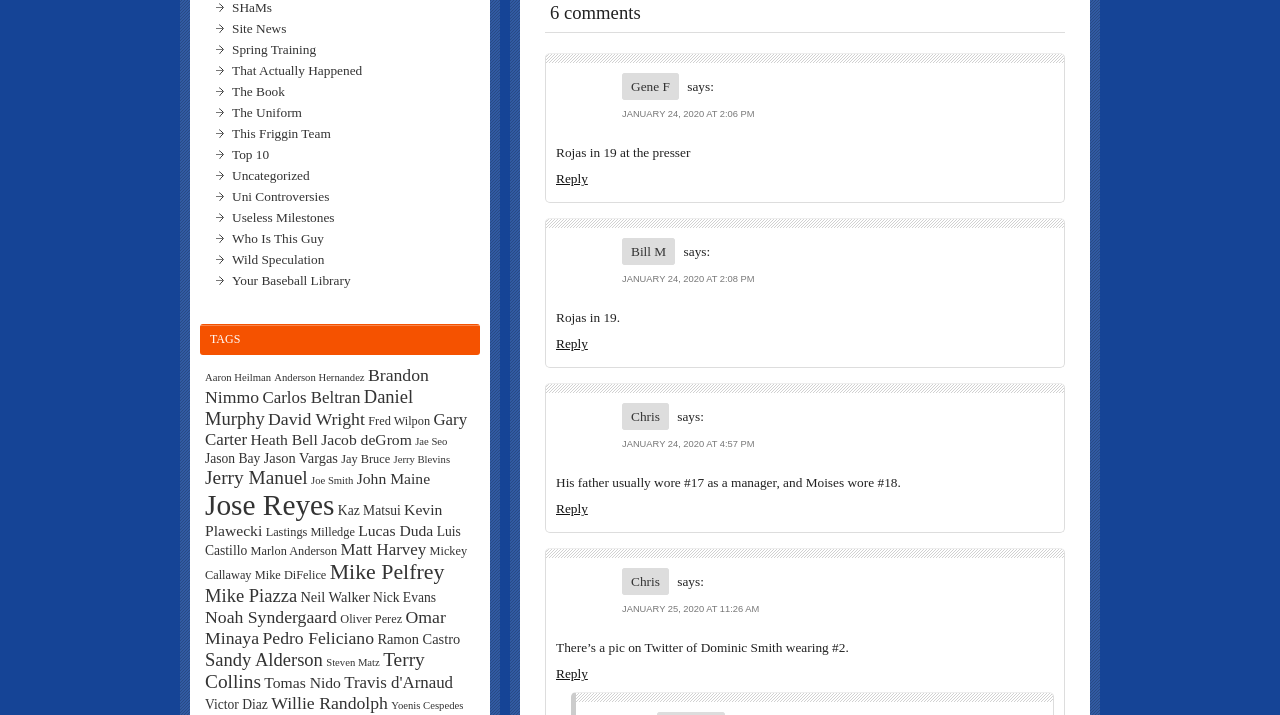Mark the bounding box of the element that matches the following description: "Uncategorized".

[0.181, 0.235, 0.242, 0.256]